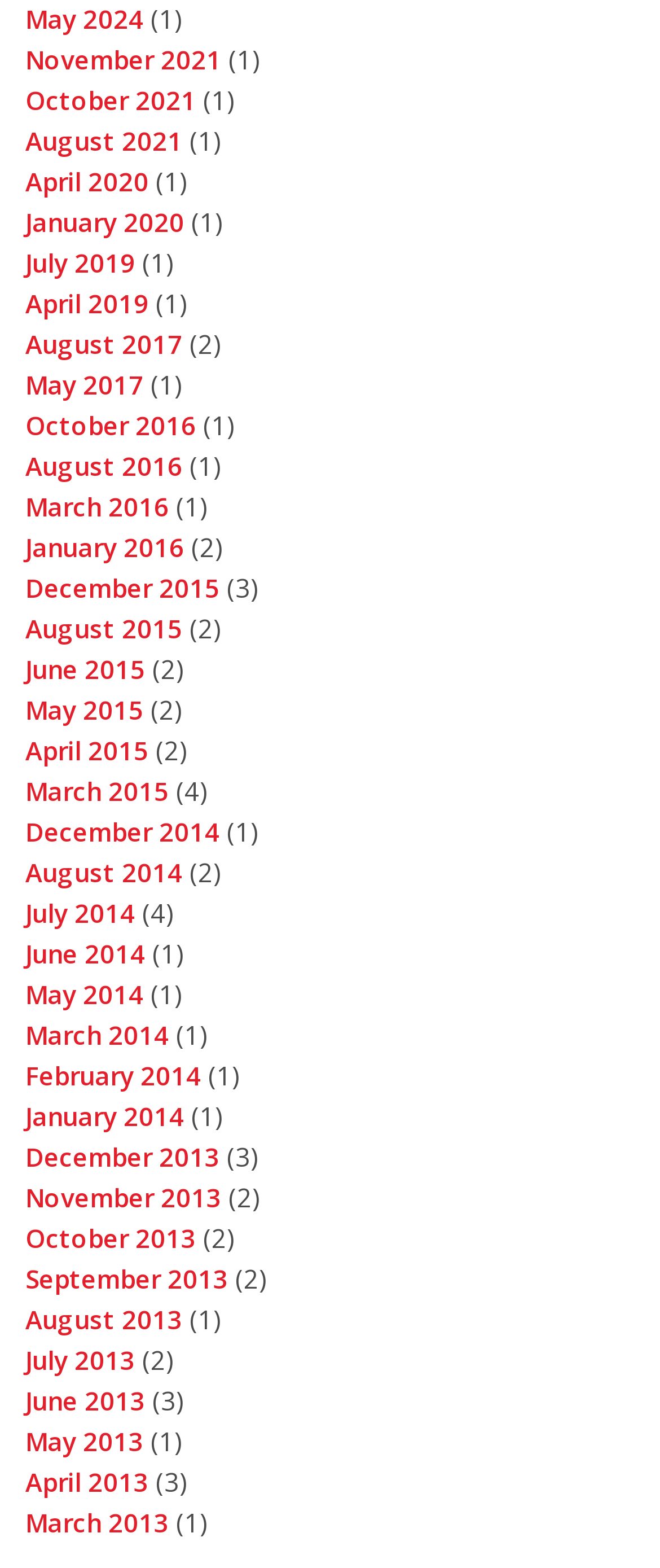Given the element description, predict the bounding box coordinates in the format (top-left x, top-left y, bottom-right x, bottom-right y), using floating point numbers between 0 and 1: March 2016

[0.038, 0.312, 0.256, 0.334]